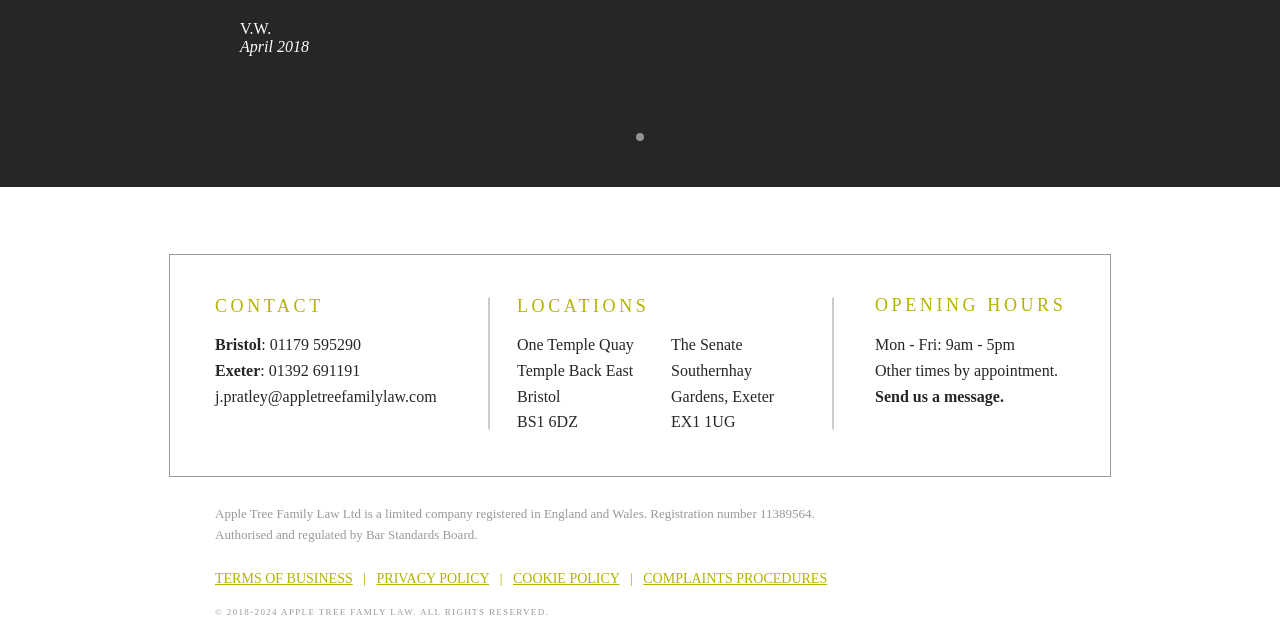Refer to the image and provide a thorough answer to this question:
What is the registration number?

The registration number can be found in the text 'Apple Tree Family Law Ltd is a limited company registered in England and Wales. Registration number 11389564.' which is located at the bottom of the webpage.